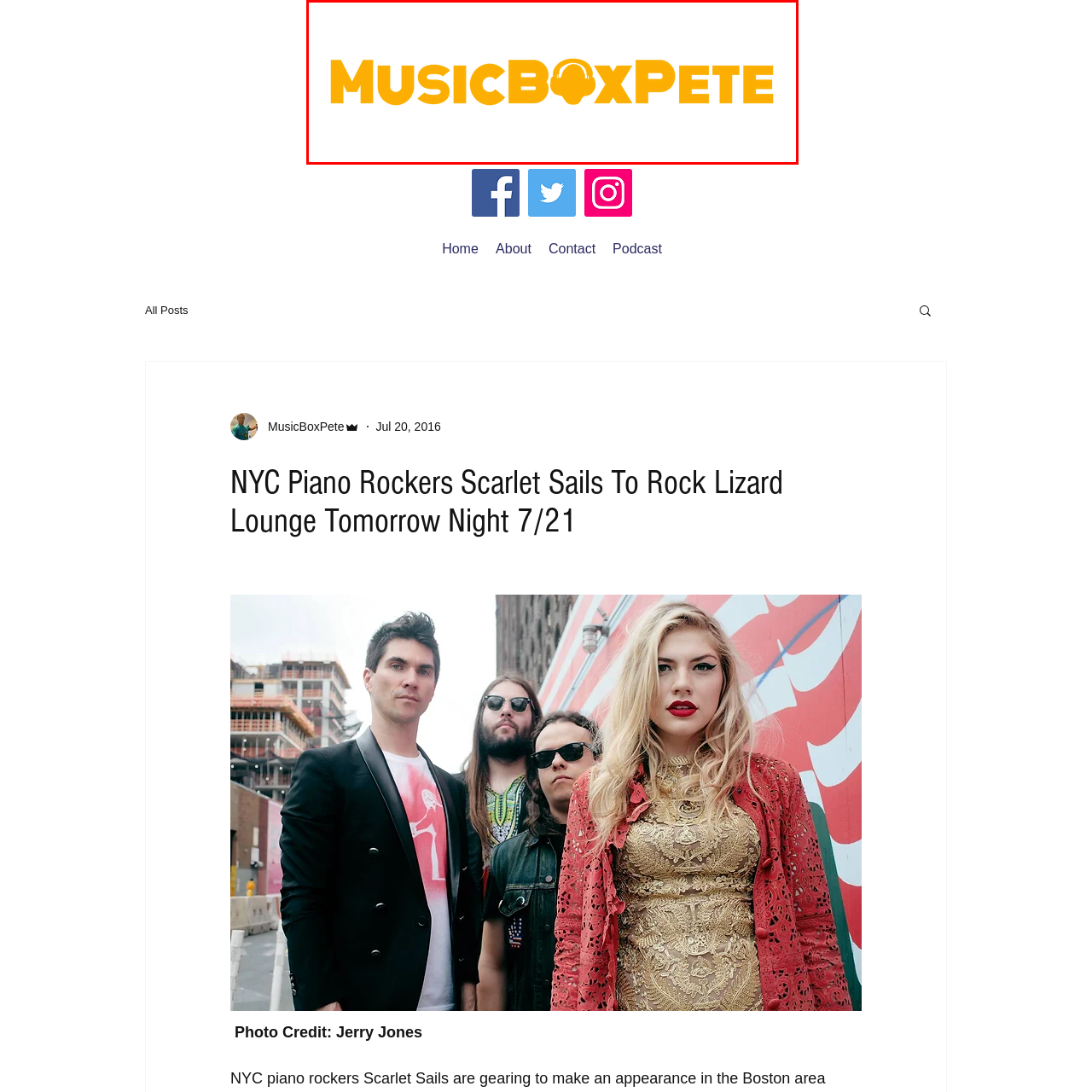Inspect the picture enclosed by the red border, What is the character in the logo wearing? Provide your answer as a single word or phrase.

Headphones